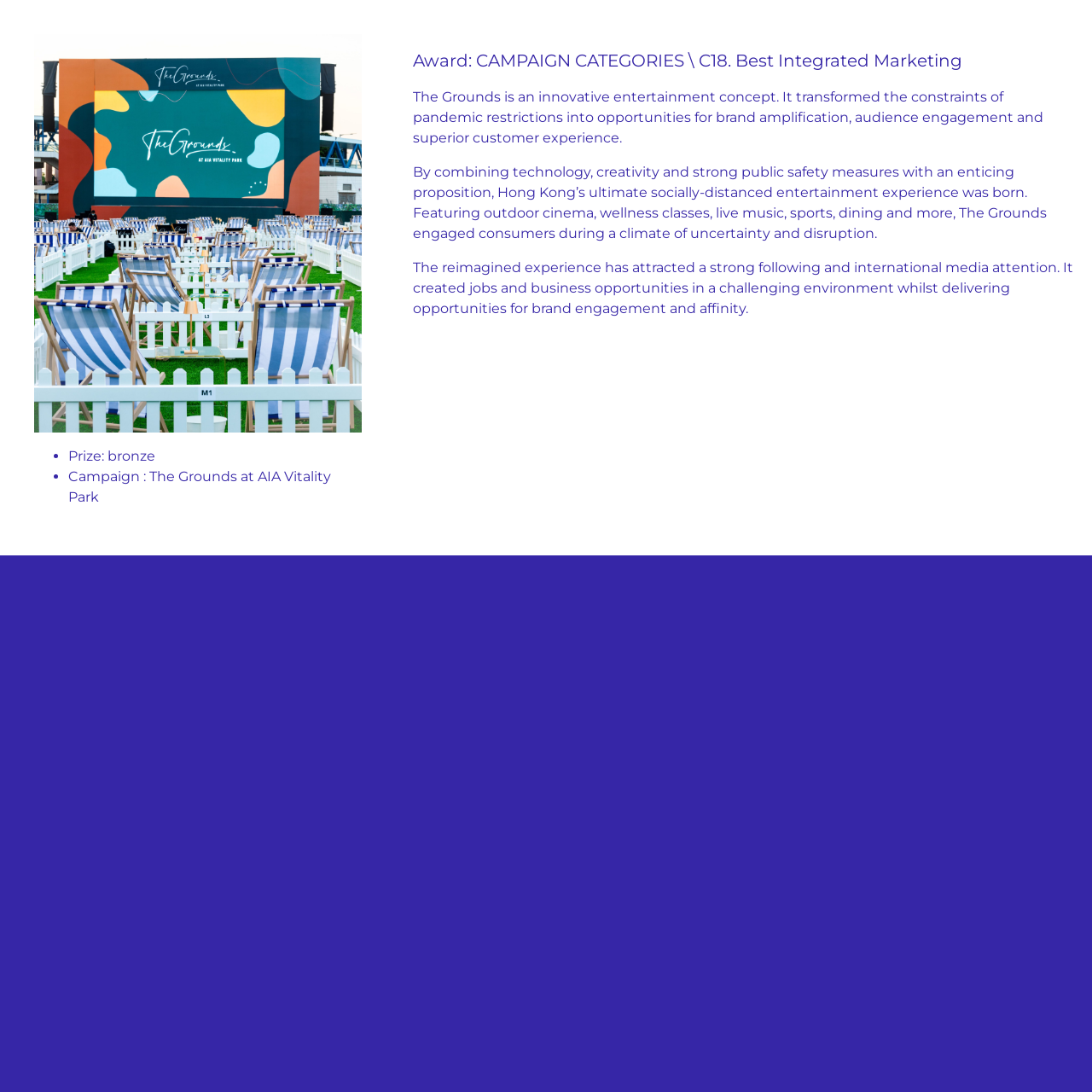Please provide a comprehensive response to the question below by analyzing the image: 
What was the outcome of the campaign?

The outcome of the campaign is mentioned in the paragraph, where it says 'The reimagined experience has attracted a strong following and international media attention...'.